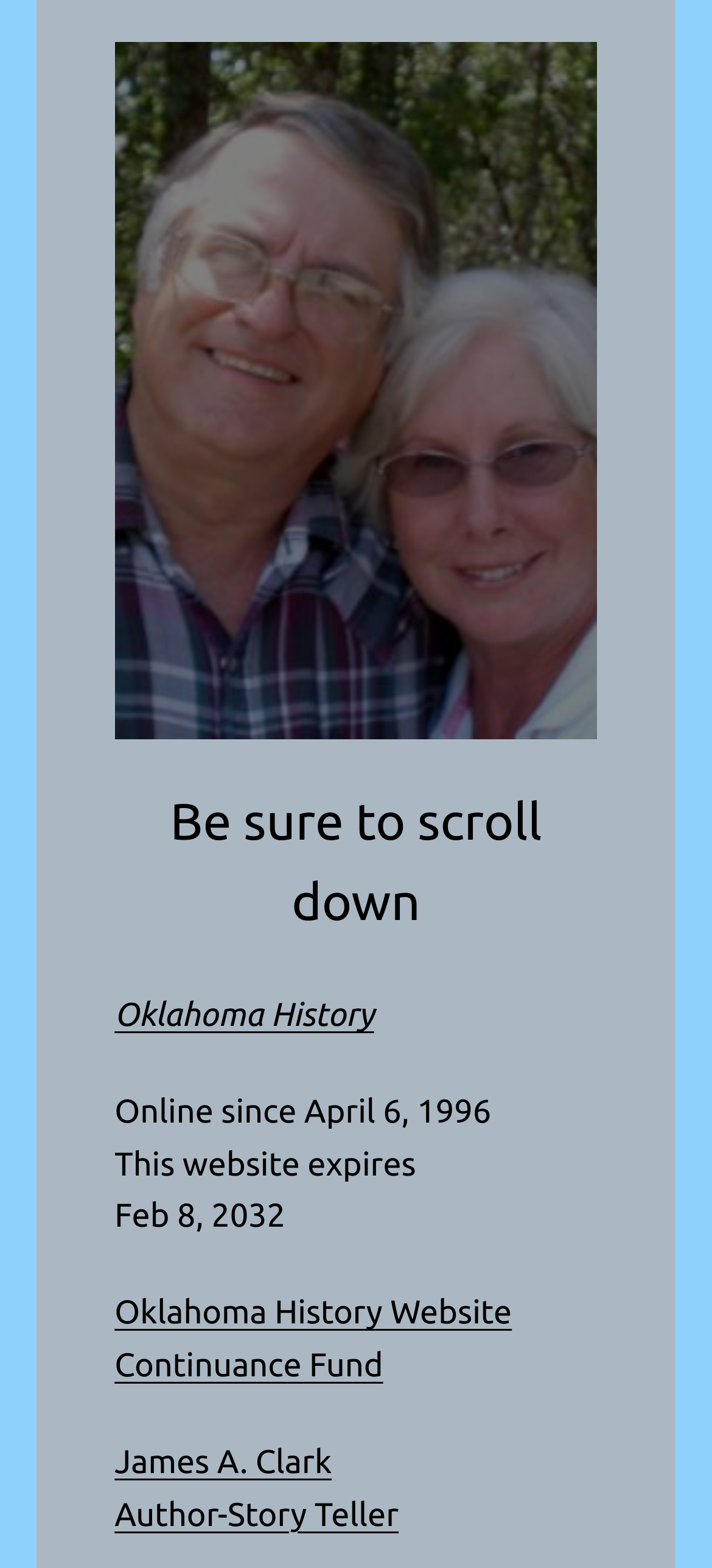Give a detailed account of the webpage's layout and content.

The webpage appears to be a historical website, specifically the Oklahoma History website. At the top, there is a heading that reads "Oklahoma History" with a link to the website's homepage. Below the heading, there is a static text that says "Online since April 6, 1996", indicating the website's establishment date. 

Further down, there is a notice that says "This website expires Feb 8, 2032", which seems to be a warning about the website's expiration date. Next to this notice, there are two links: "Oklahoma History Website Continuance Fund" and "James A. Clark Author-Story Teller", which might be related to the website's maintenance and content creation.

On the right side of the page, there is a static text that says "Be sure to scroll down", suggesting that there is more content below the initial view. The overall layout of the webpage is simple, with a focus on text-based content and a few links.